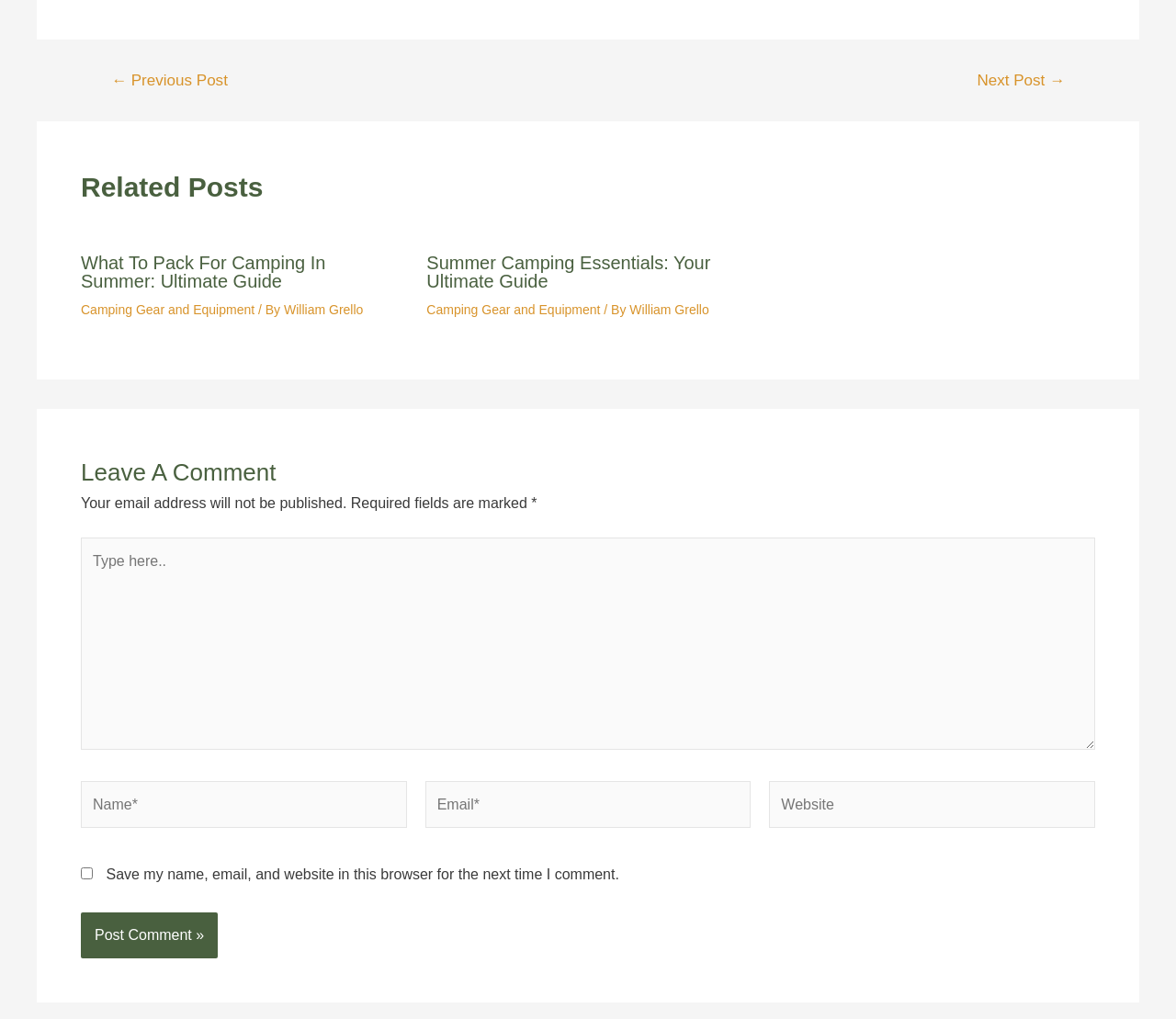Using the given description, provide the bounding box coordinates formatted as (top-left x, top-left y, bottom-right x, bottom-right y), with all values being floating point numbers between 0 and 1. Description: Camping Gear and Equipment

[0.363, 0.297, 0.51, 0.311]